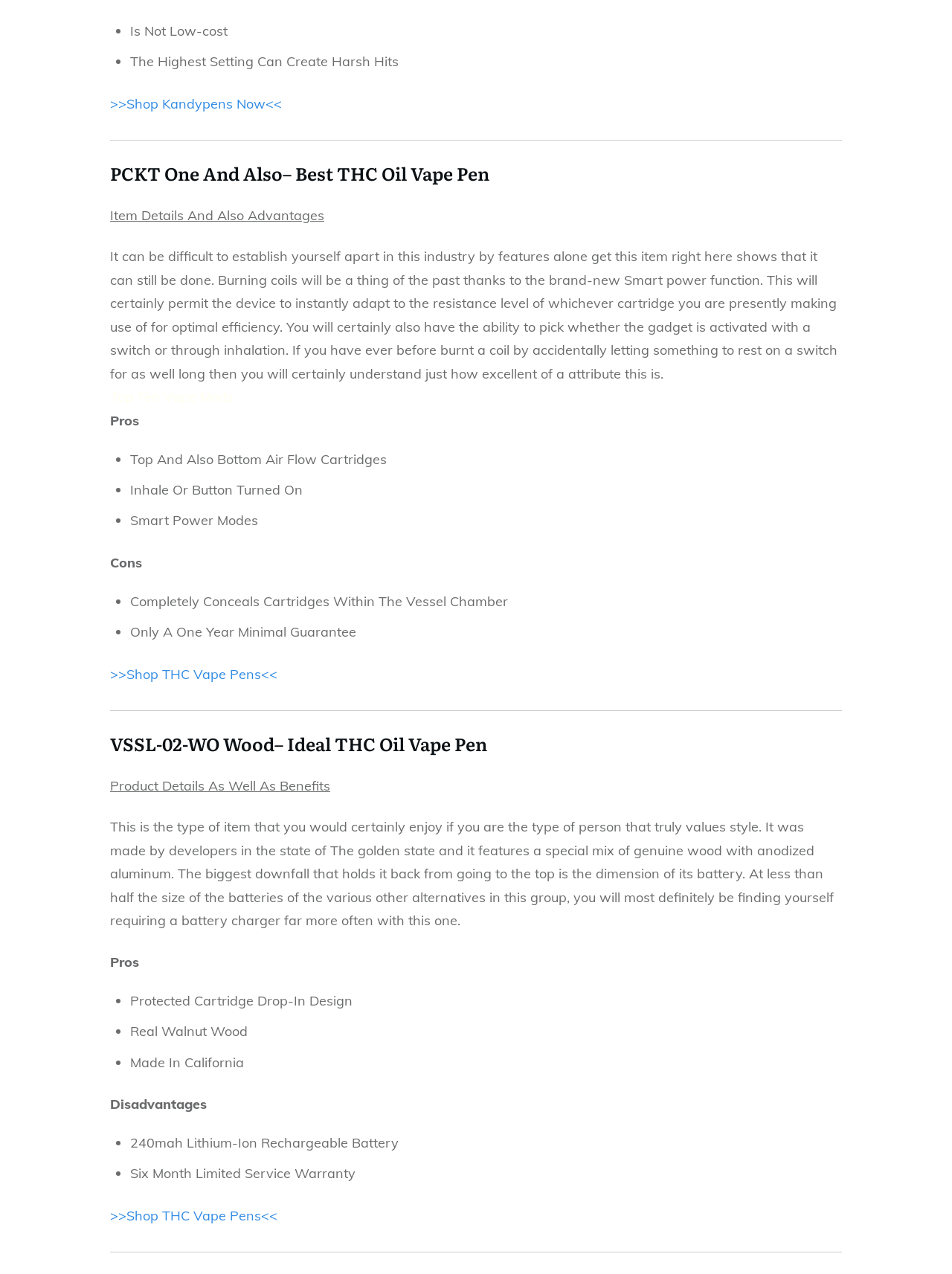What is the purpose of the Smart Power function?
Using the image, provide a concise answer in one word or a short phrase.

To automatically adapt to the resistance level of the cartridge